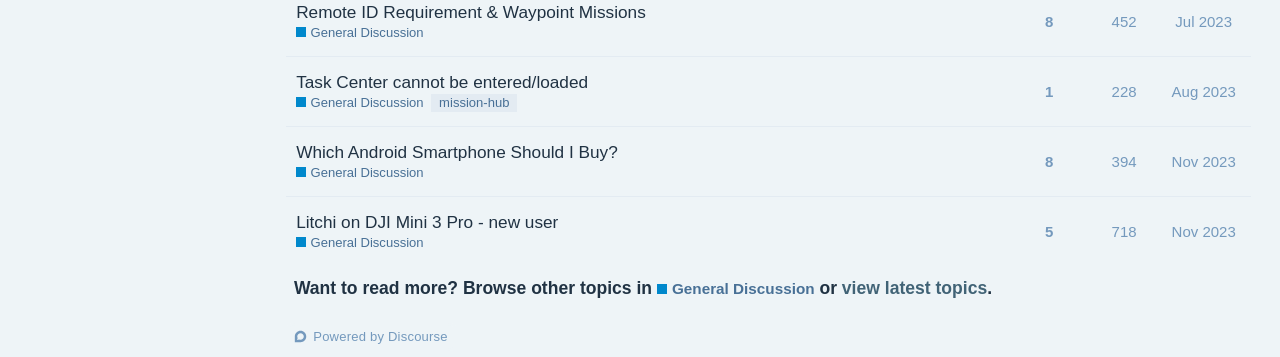Please respond in a single word or phrase: 
What is the bounding box coordinate of the 'Want to read more?' heading?

[0.223, 0.772, 0.977, 0.841]